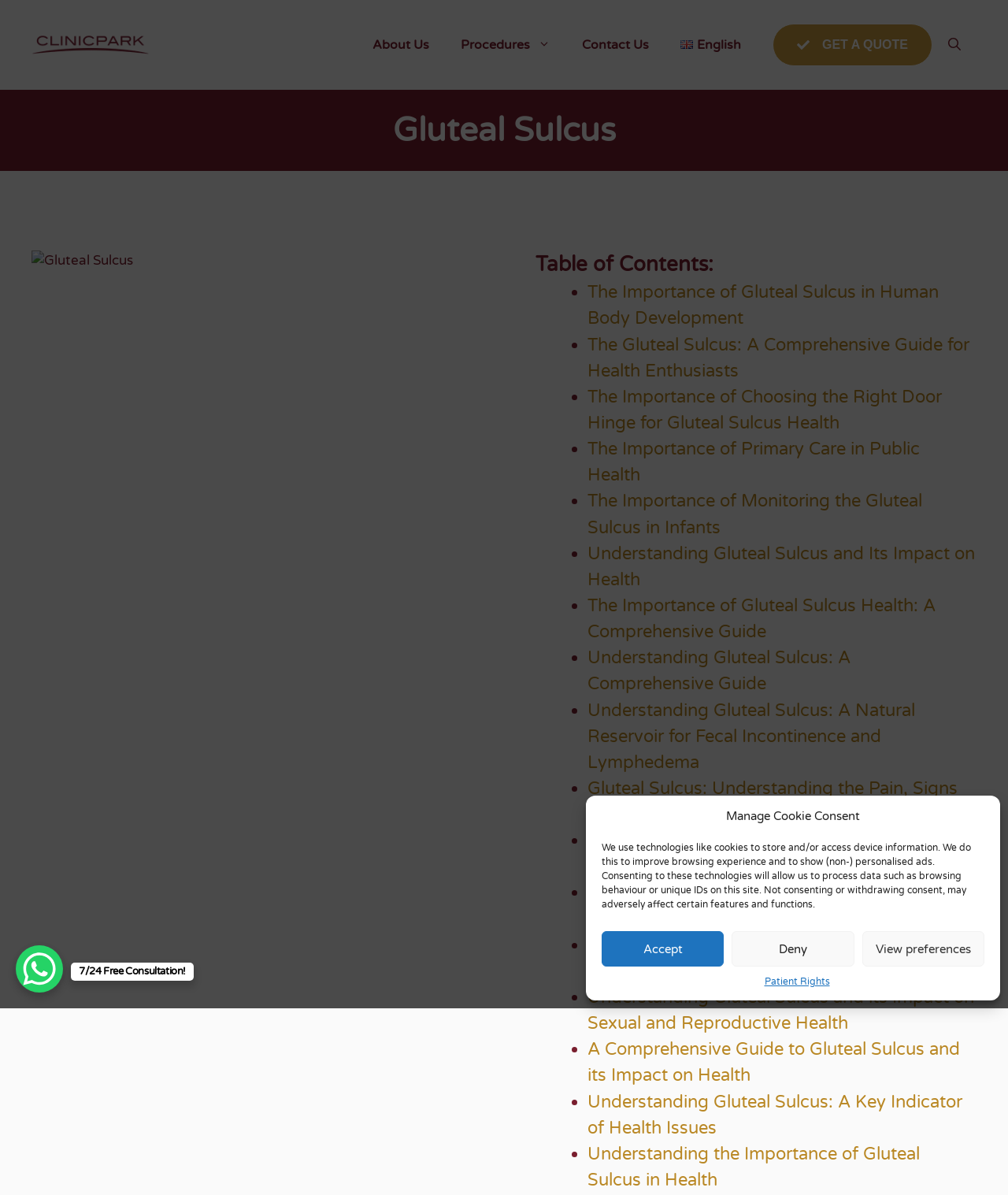Provide a short, one-word or phrase answer to the question below:
What is the text on the banner at the top of the webpage?

Site